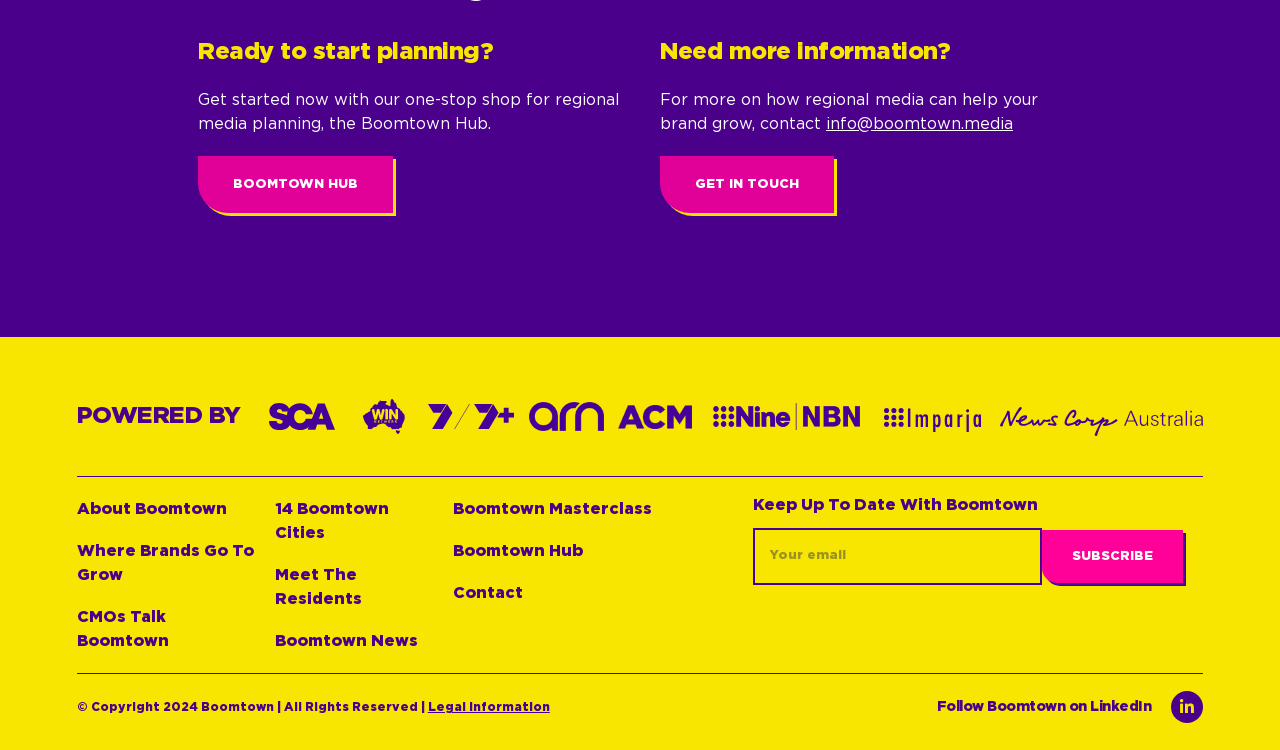Please specify the coordinates of the bounding box for the element that should be clicked to carry out this instruction: "Contact for more information". The coordinates must be four float numbers between 0 and 1, formatted as [left, top, right, bottom].

[0.645, 0.155, 0.791, 0.176]